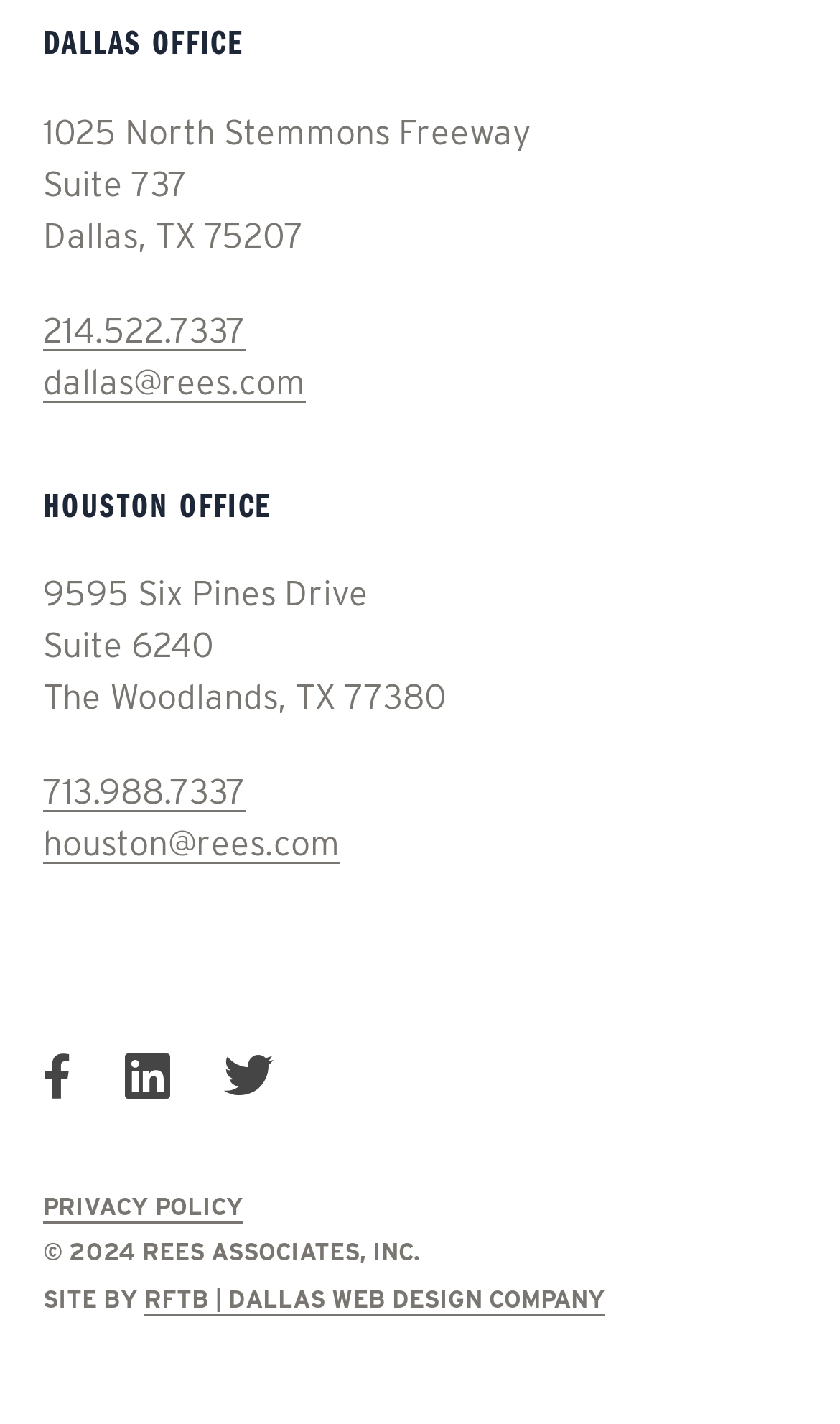Identify the bounding box coordinates for the region of the element that should be clicked to carry out the instruction: "View Dallas office contact information". The bounding box coordinates should be four float numbers between 0 and 1, i.e., [left, top, right, bottom].

[0.051, 0.016, 0.949, 0.045]